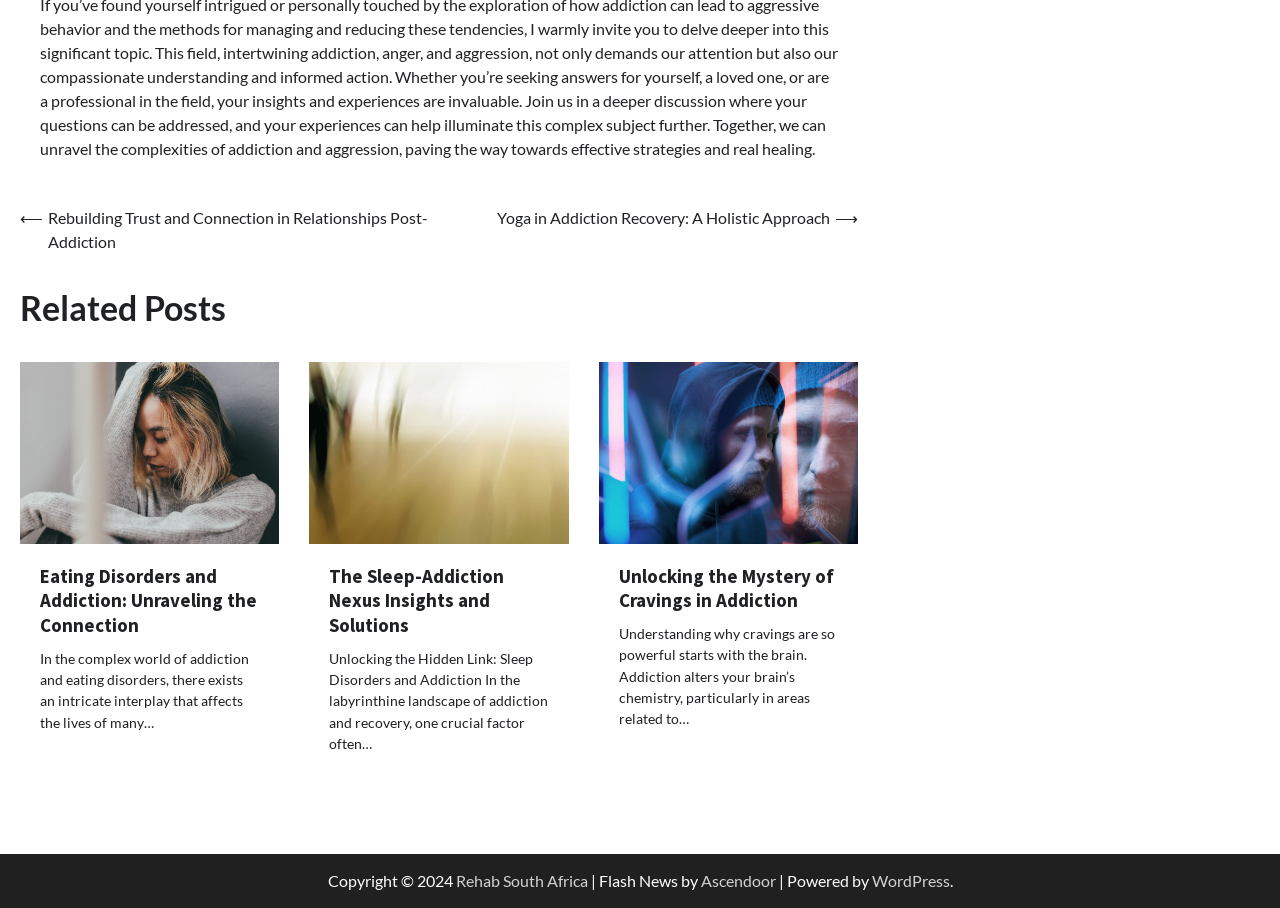Please provide the bounding box coordinates for the element that needs to be clicked to perform the instruction: "Go to the 'Ascendoor' website". The coordinates must consist of four float numbers between 0 and 1, formatted as [left, top, right, bottom].

[0.547, 0.96, 0.606, 0.98]